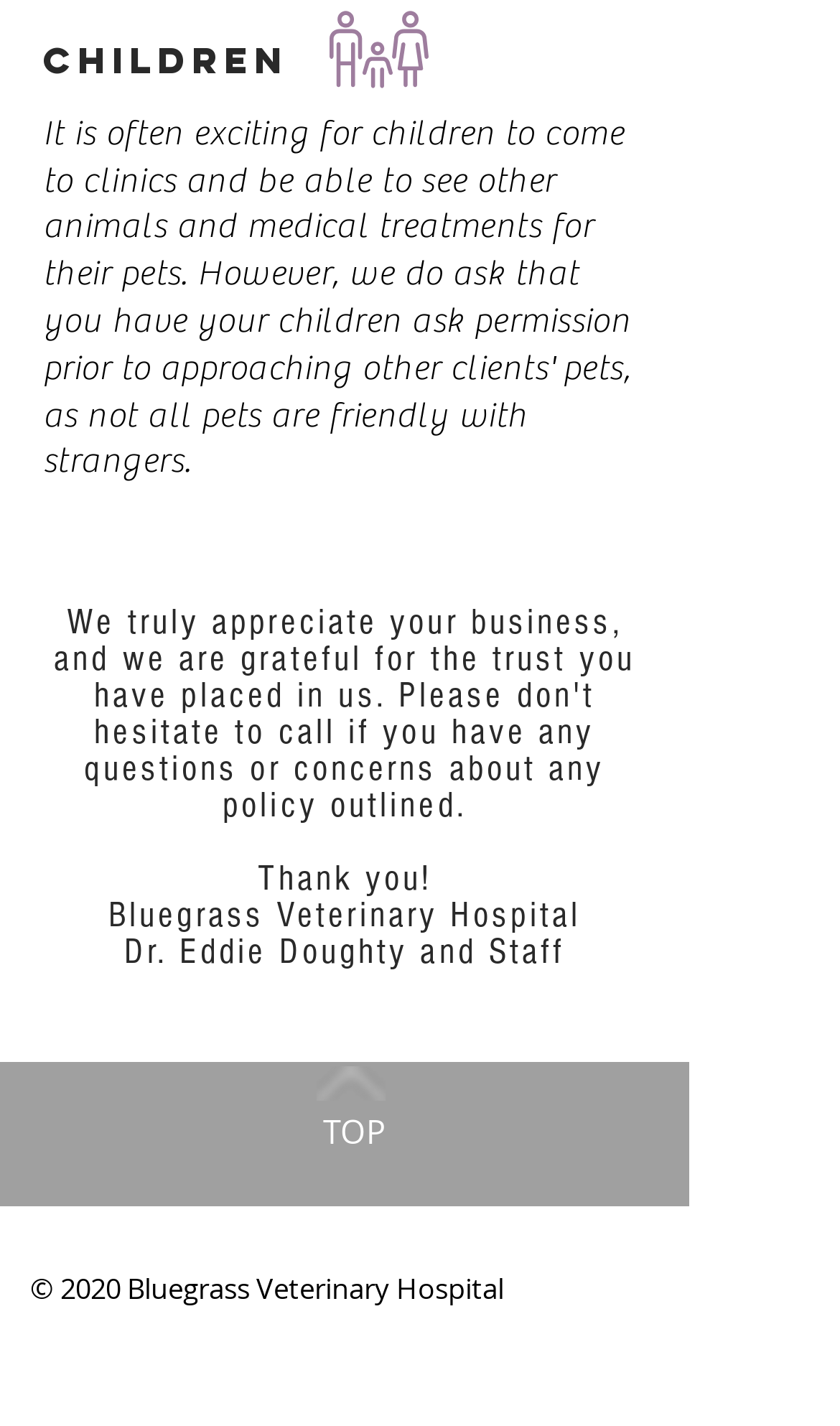Provide a one-word or brief phrase answer to the question:
How many links are there at the bottom of the webpage?

2